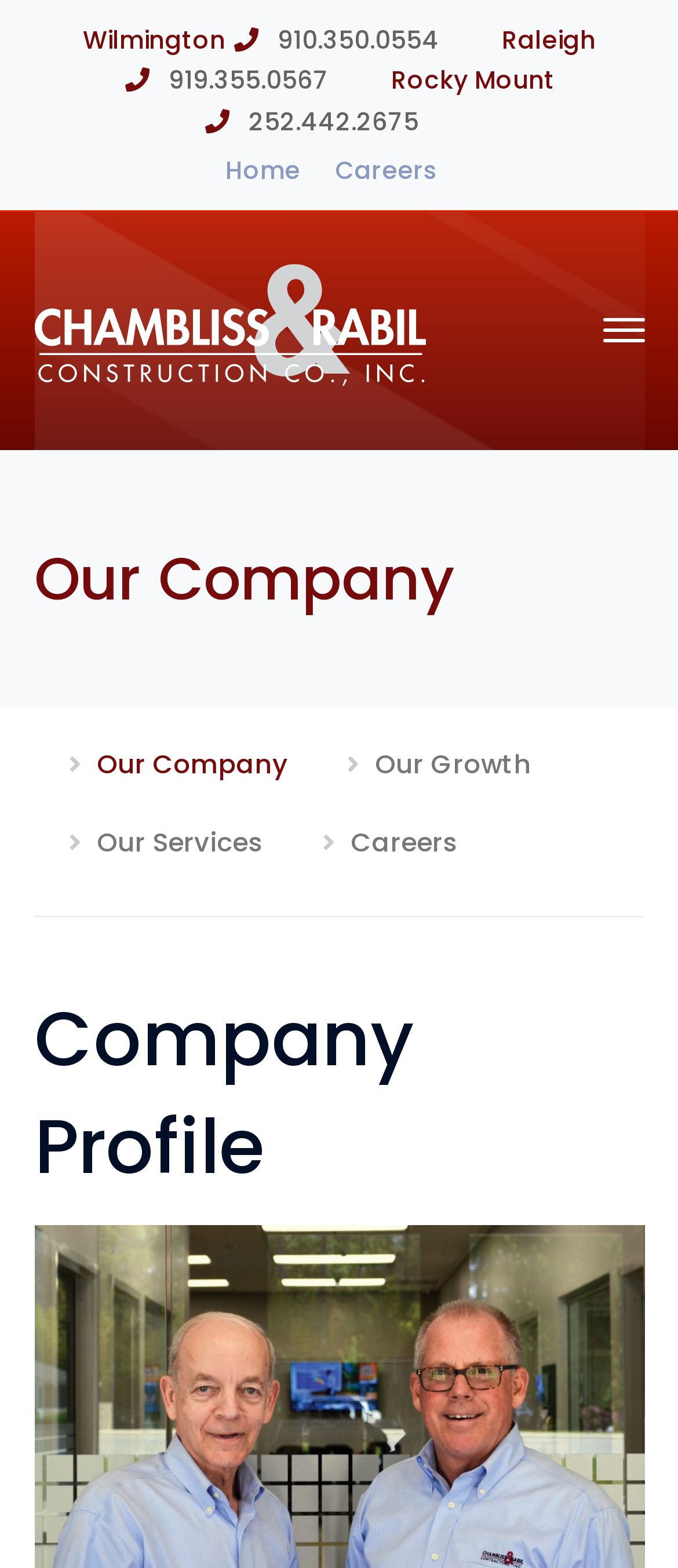Review the image closely and give a comprehensive answer to the question: What is the phone number of the Raleigh office?

I found the phone number of the Raleigh office by looking at the StaticText element with the text 'Raleigh' and its corresponding phone number, which is '919.355.0567'.